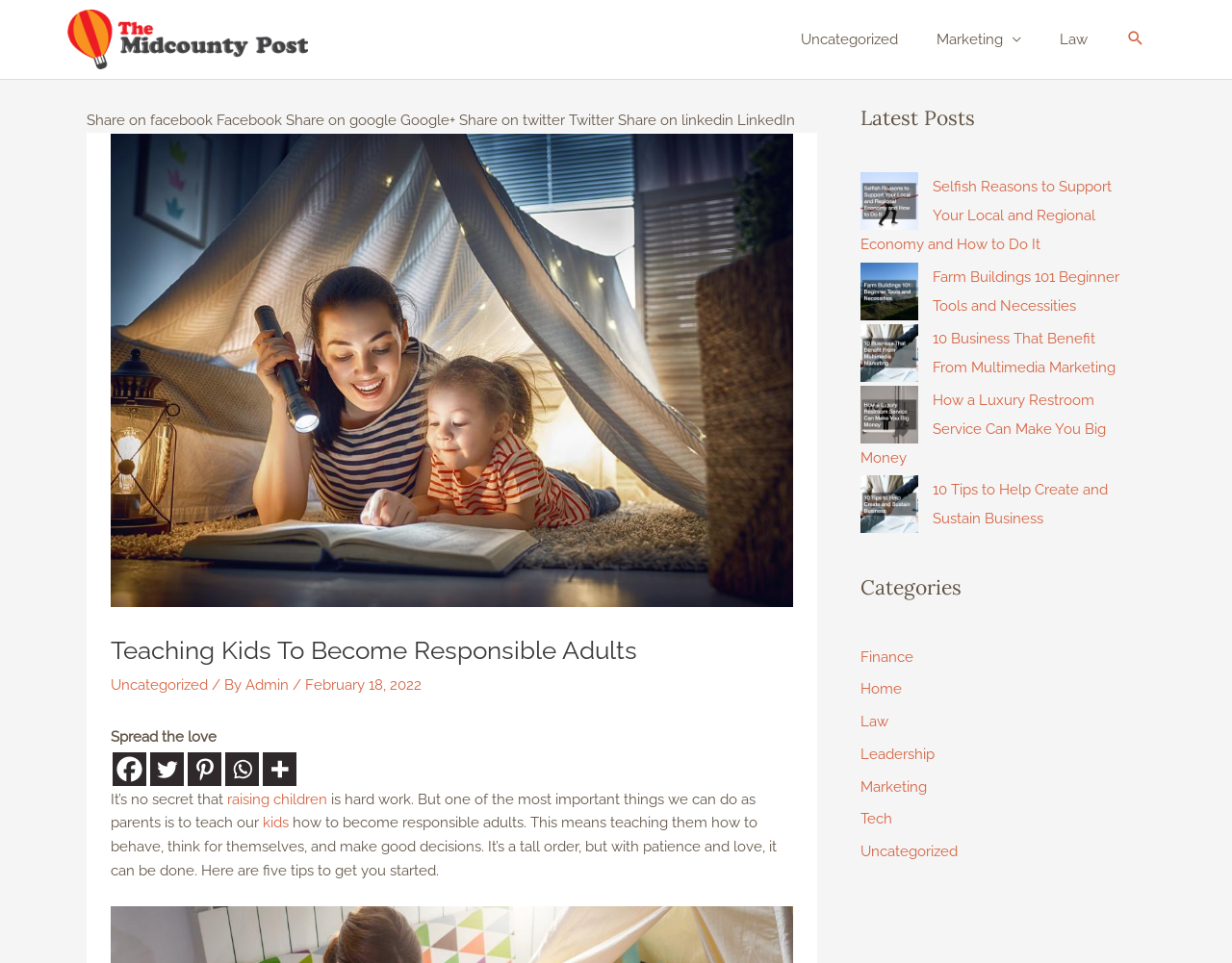Indicate the bounding box coordinates of the element that needs to be clicked to satisfy the following instruction: "View all posts under the Law category". The coordinates should be four float numbers between 0 and 1, i.e., [left, top, right, bottom].

[0.698, 0.74, 0.721, 0.758]